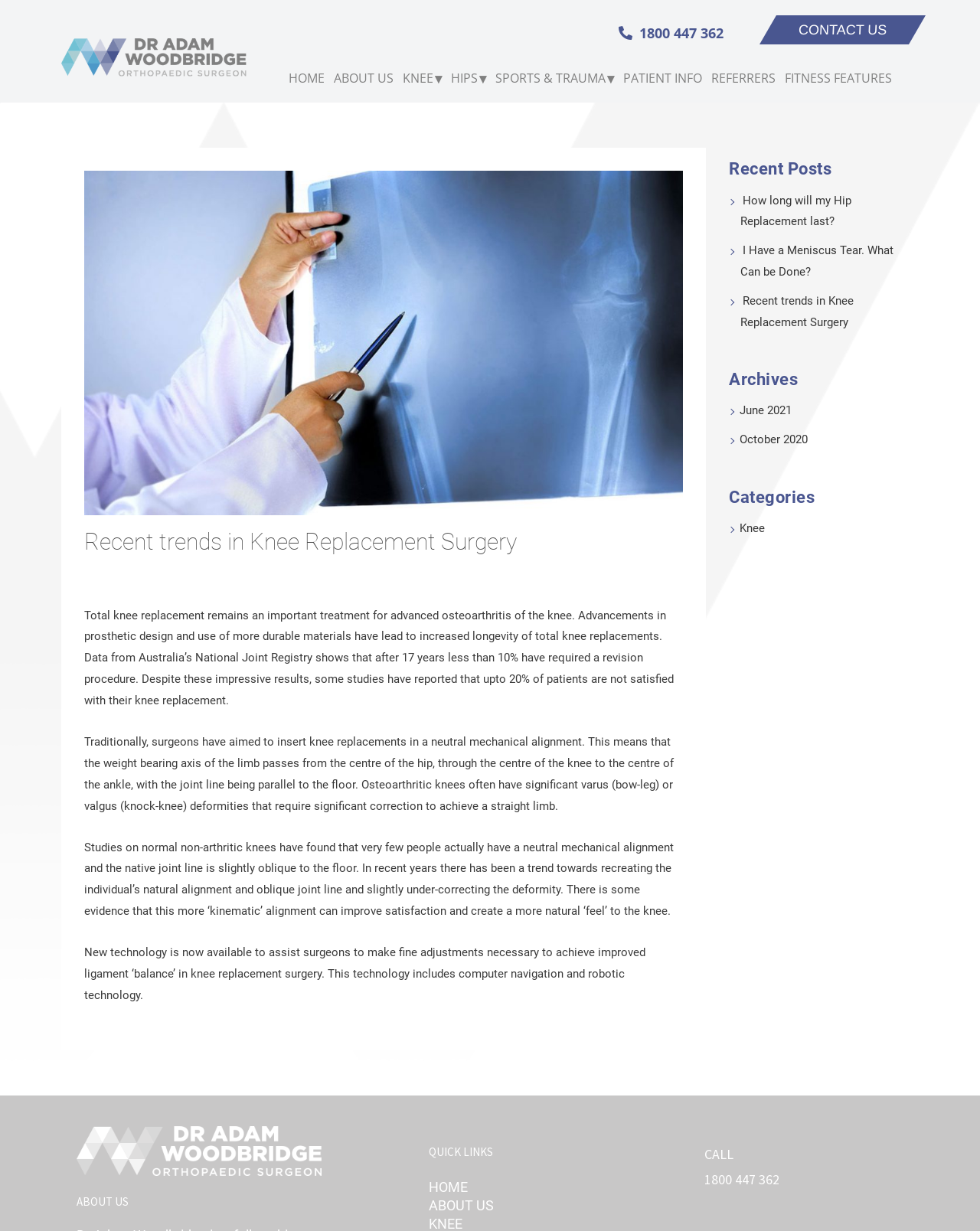Respond with a single word or phrase to the following question:
What is the topic of the latest article?

Recent trends in Knee Replacement Surgery